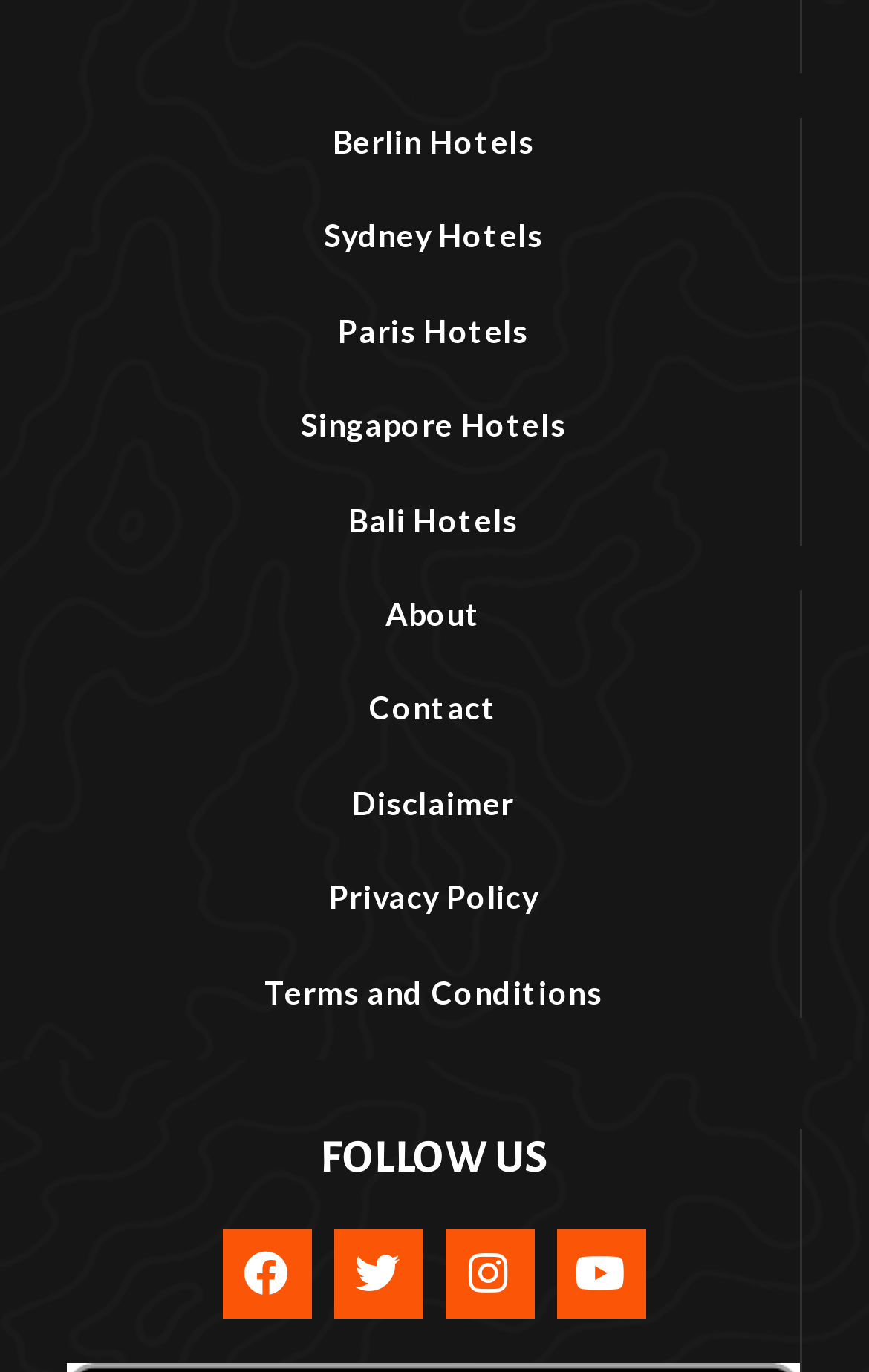How many links are in the footer section?
Based on the image, provide a one-word or brief-phrase response.

6